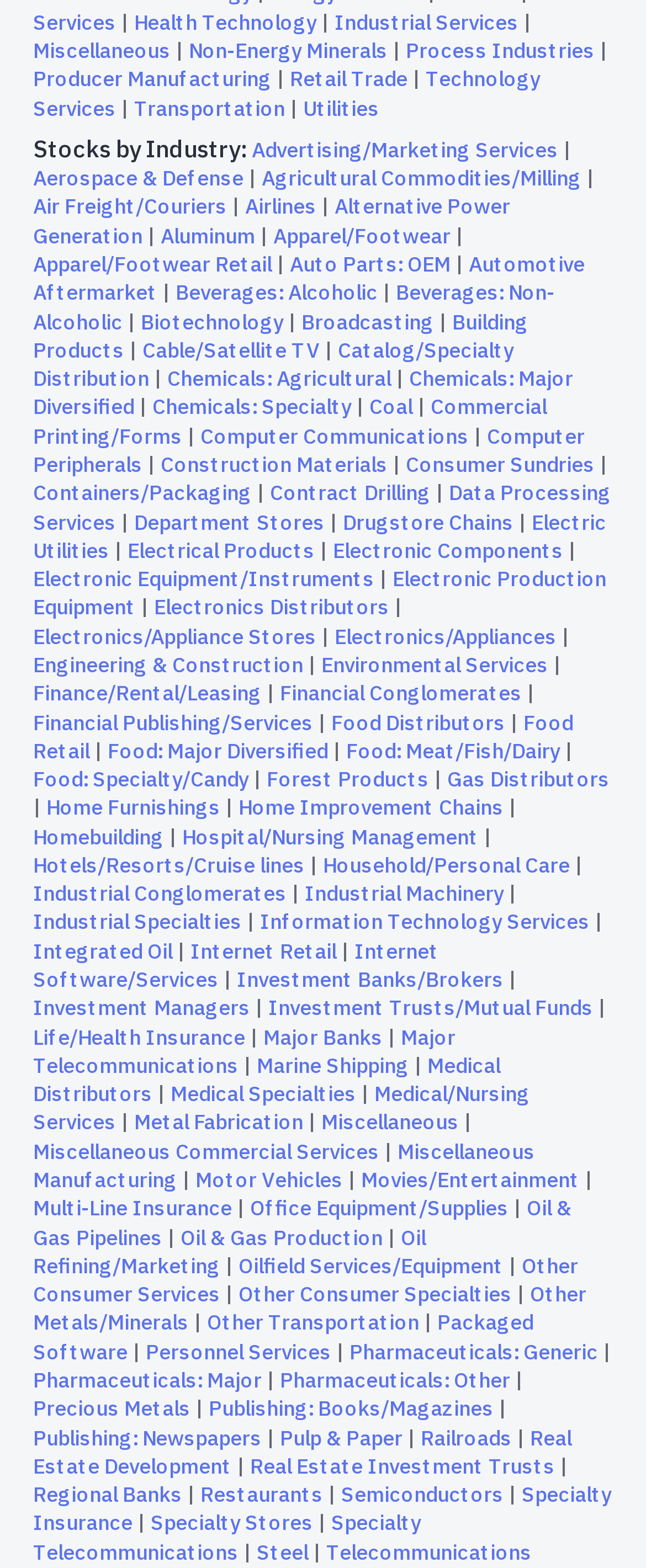What is the purpose of the static text elements in the webpage?
Please use the visual content to give a single word or phrase answer.

Separators